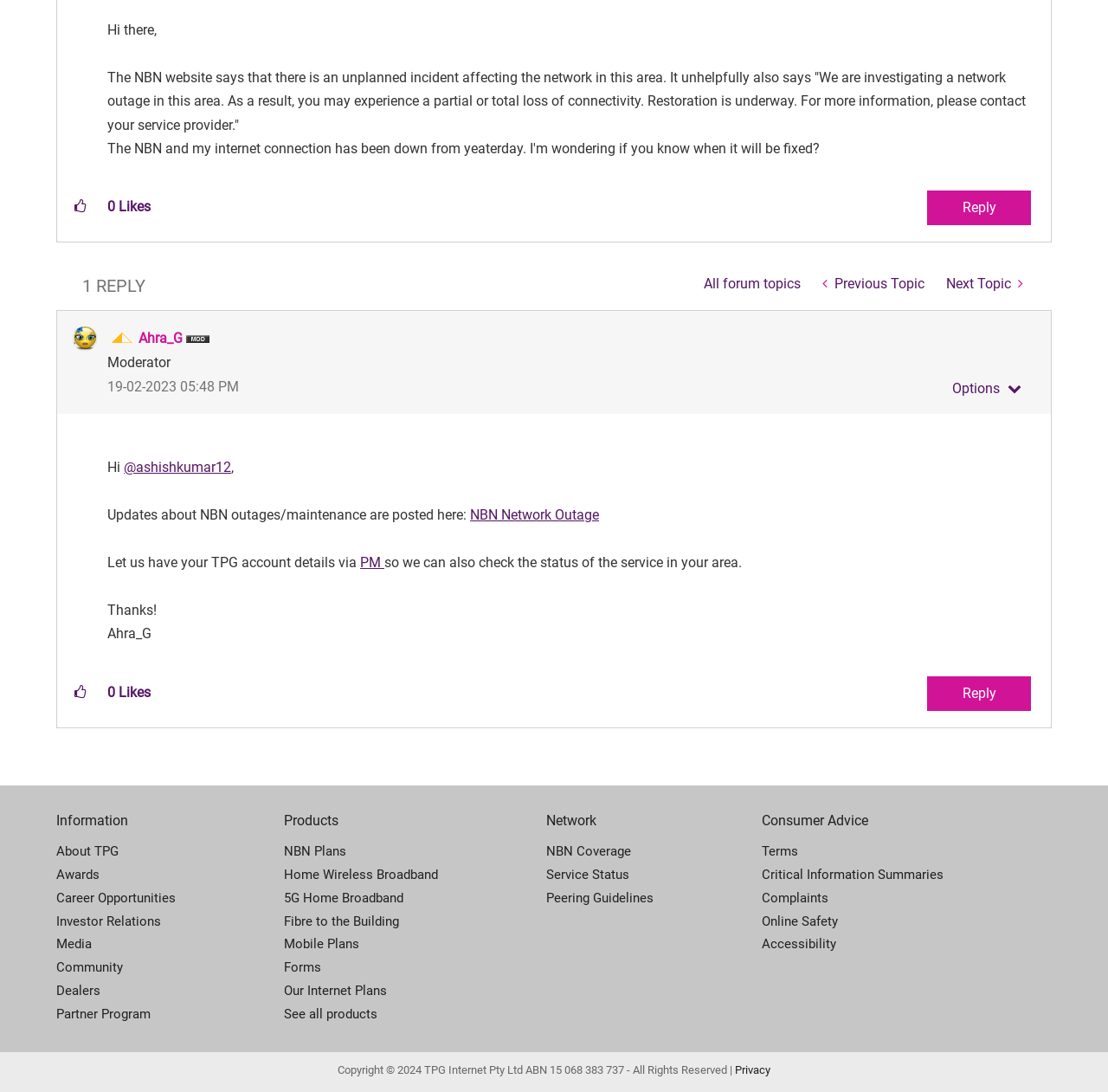Given the description "Accessibility", determine the bounding box of the corresponding UI element.

[0.688, 0.854, 0.949, 0.876]